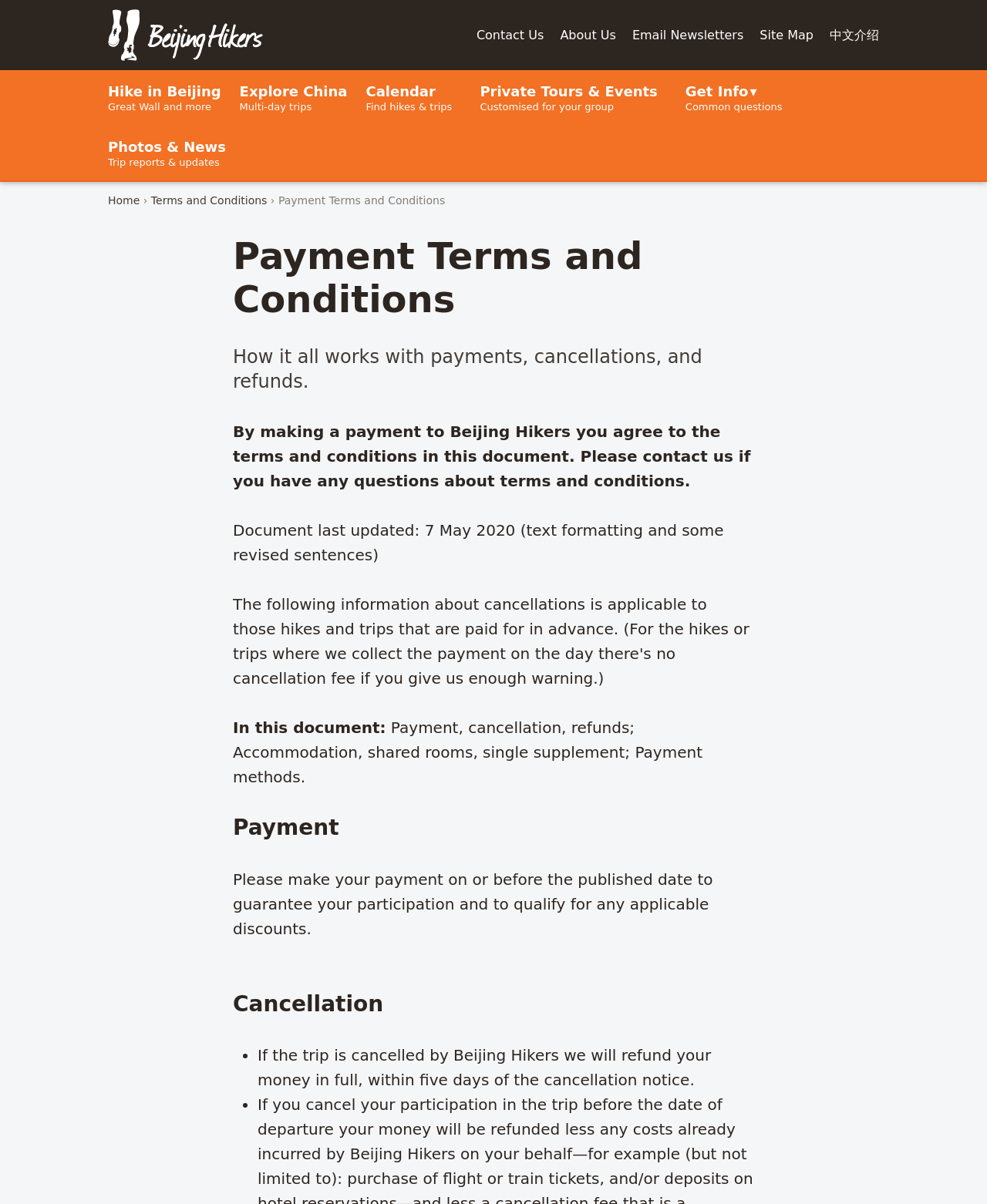Please determine the bounding box coordinates of the element to click on in order to accomplish the following task: "Read the reviews". Ensure the coordinates are four float numbers ranging from 0 to 1, i.e., [left, top, right, bottom].

None